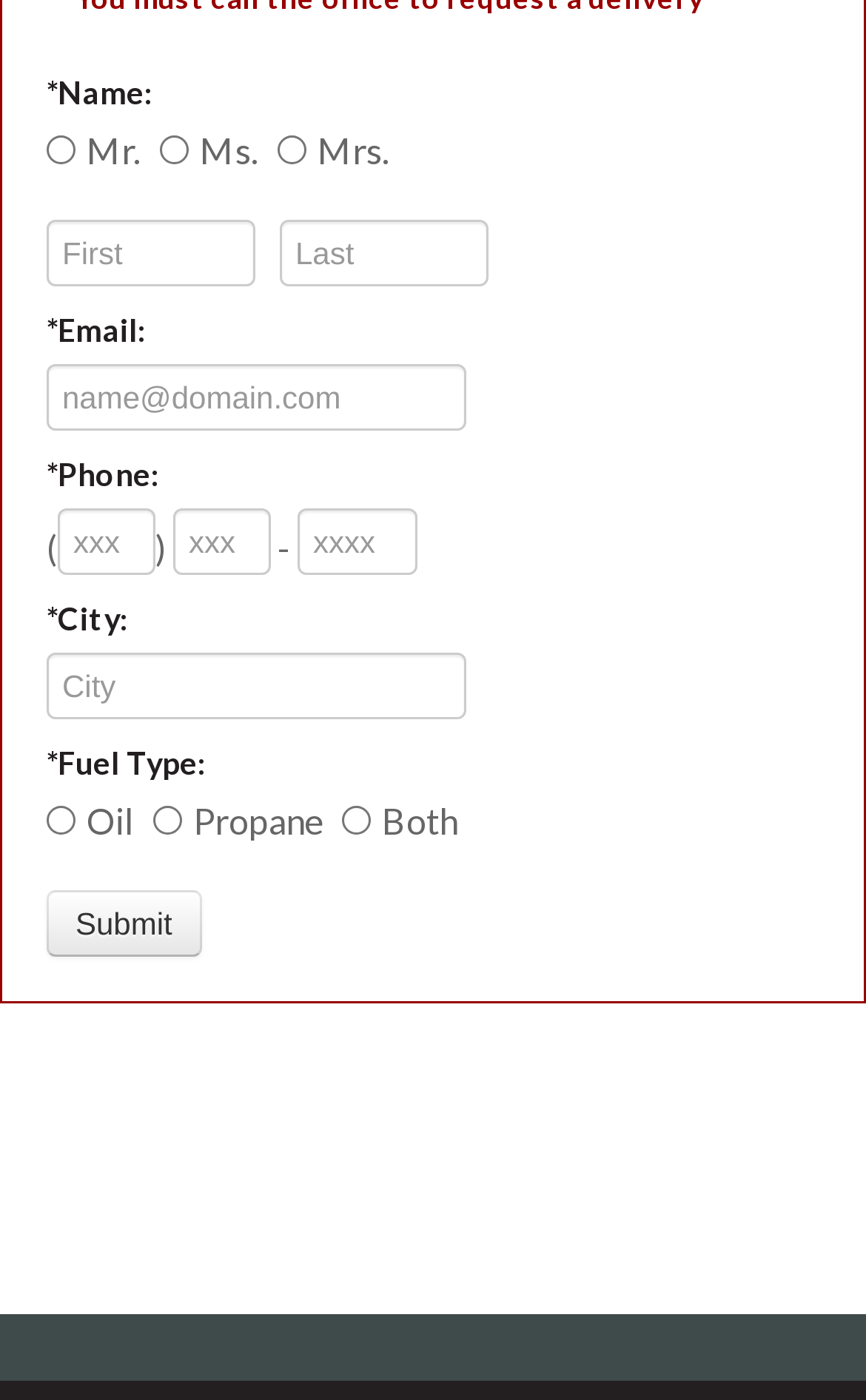Provide the bounding box coordinates of the HTML element this sentence describes: "parent_node: *Name: name="xfirstname" placeholder="First"". The bounding box coordinates consist of four float numbers between 0 and 1, i.e., [left, top, right, bottom].

[0.054, 0.157, 0.295, 0.204]